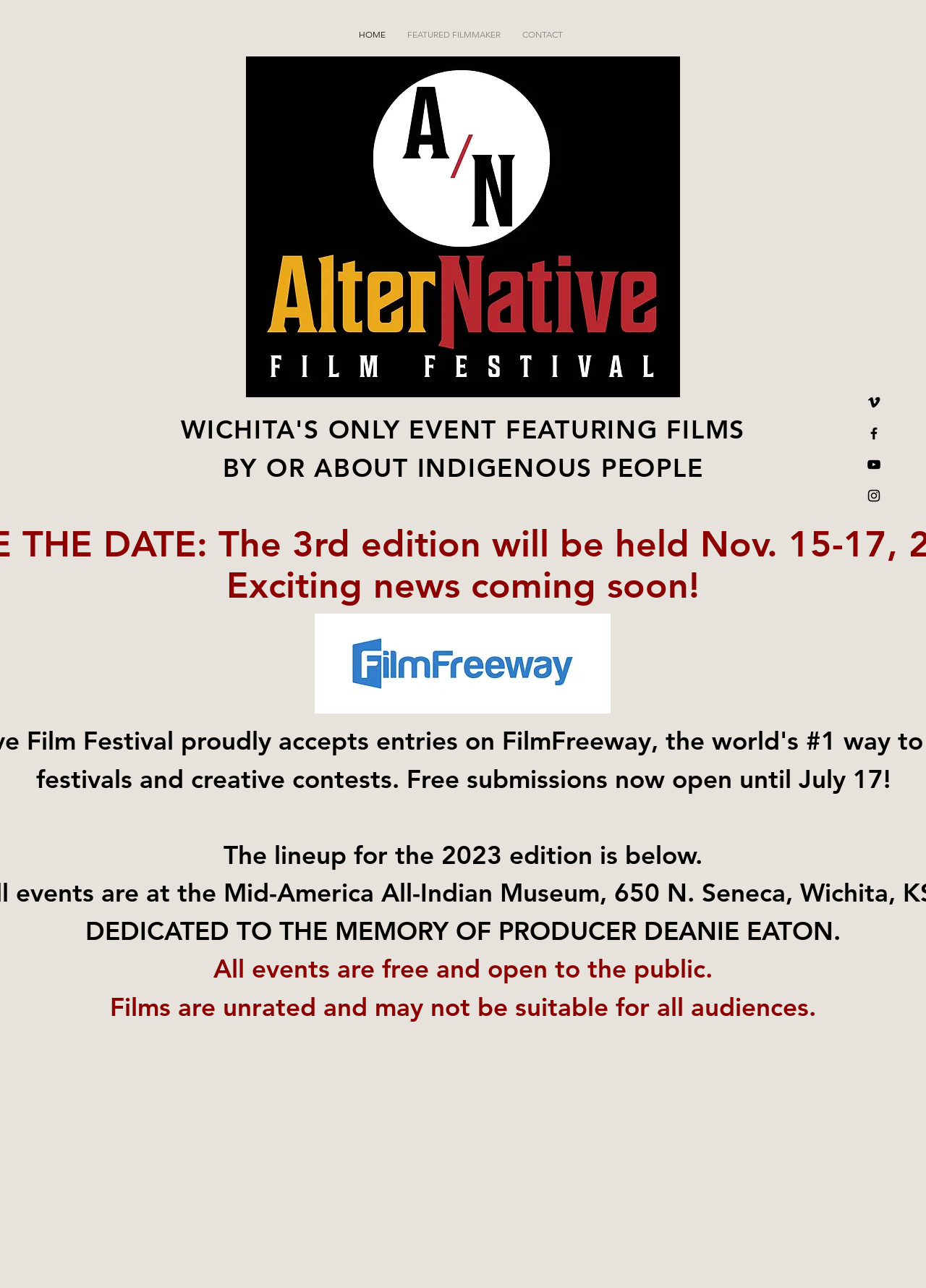Determine the main headline from the webpage and extract its text.

WICHITA'S ONLY EVENT FEATURING FILMS
BY OR ABOUT INDIGENOUS PEOPLE

SAVE THE DATE: The 3rd edition will be held Nov. 15-17, 2024!
Exciting news coming soon!



AlterNative Film Festival proudly accepts entries on FilmFreeway, the world's #1 way to enter film festivals and creative contests. Free submissions now open until July 17!

The lineup for the 2023 edition is below.
All events are at the Mid-America All-Indian Museum, 650 N. Seneca, Wichita, KS. 
DEDICATED TO THE MEMORY OF PRODUCER DEANIE EATON.
All events are free and open to the public.
Films are unrated and may not be suitable for all audiences.